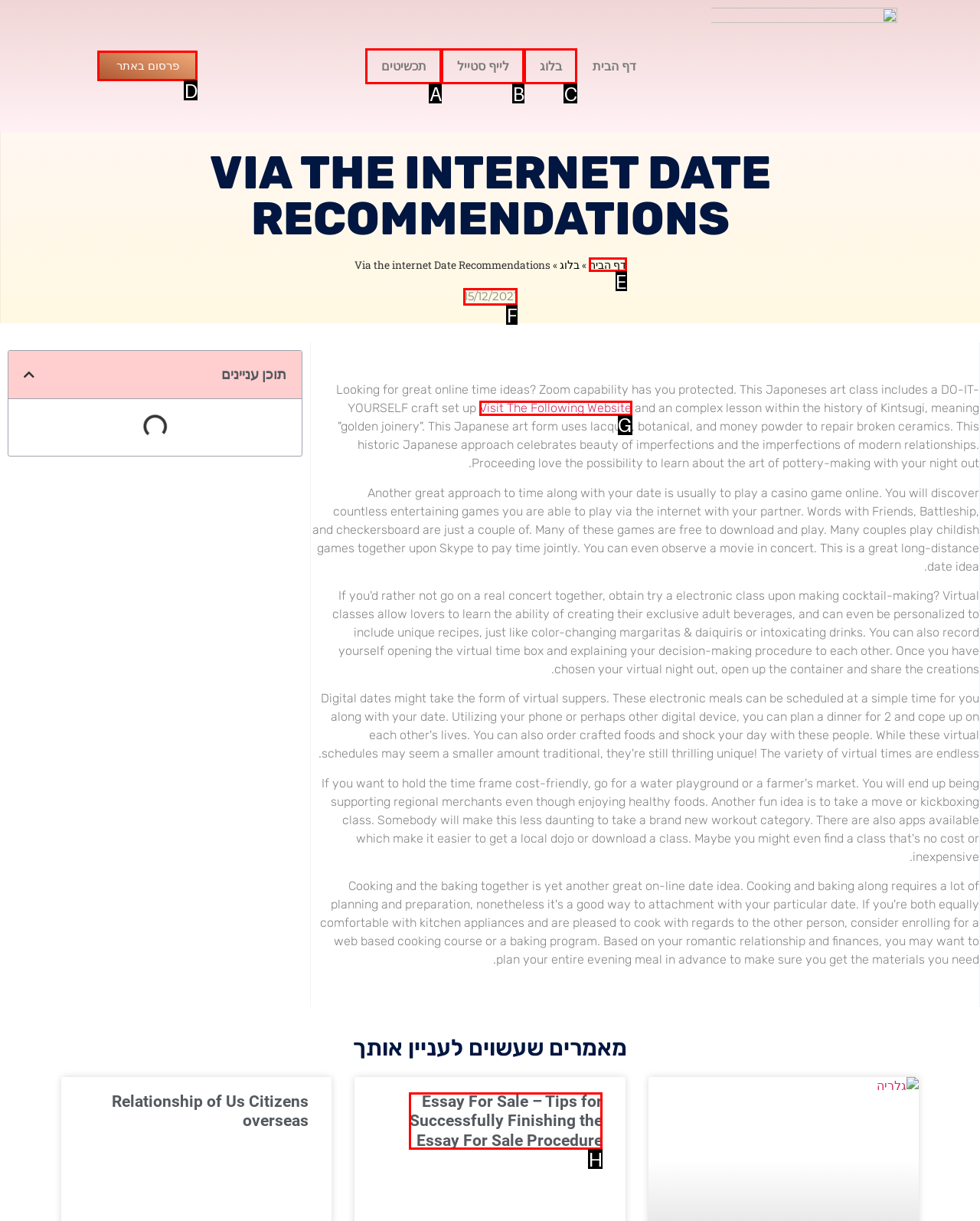Determine the letter of the element I should select to fulfill the following instruction: Visit the 'בלוג' page. Just provide the letter.

C